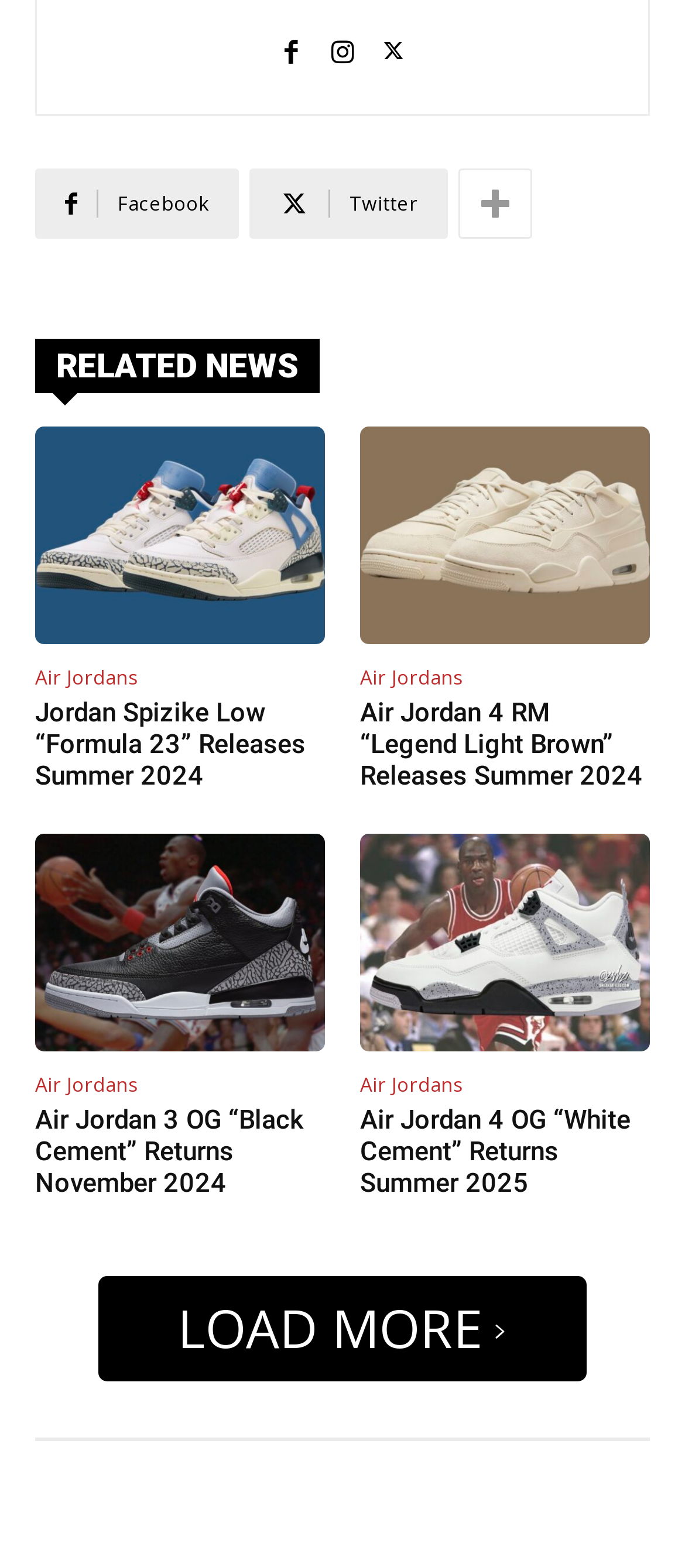Based on the description "Elsevier - Digital Commons", find the bounding box of the specified UI element.

None